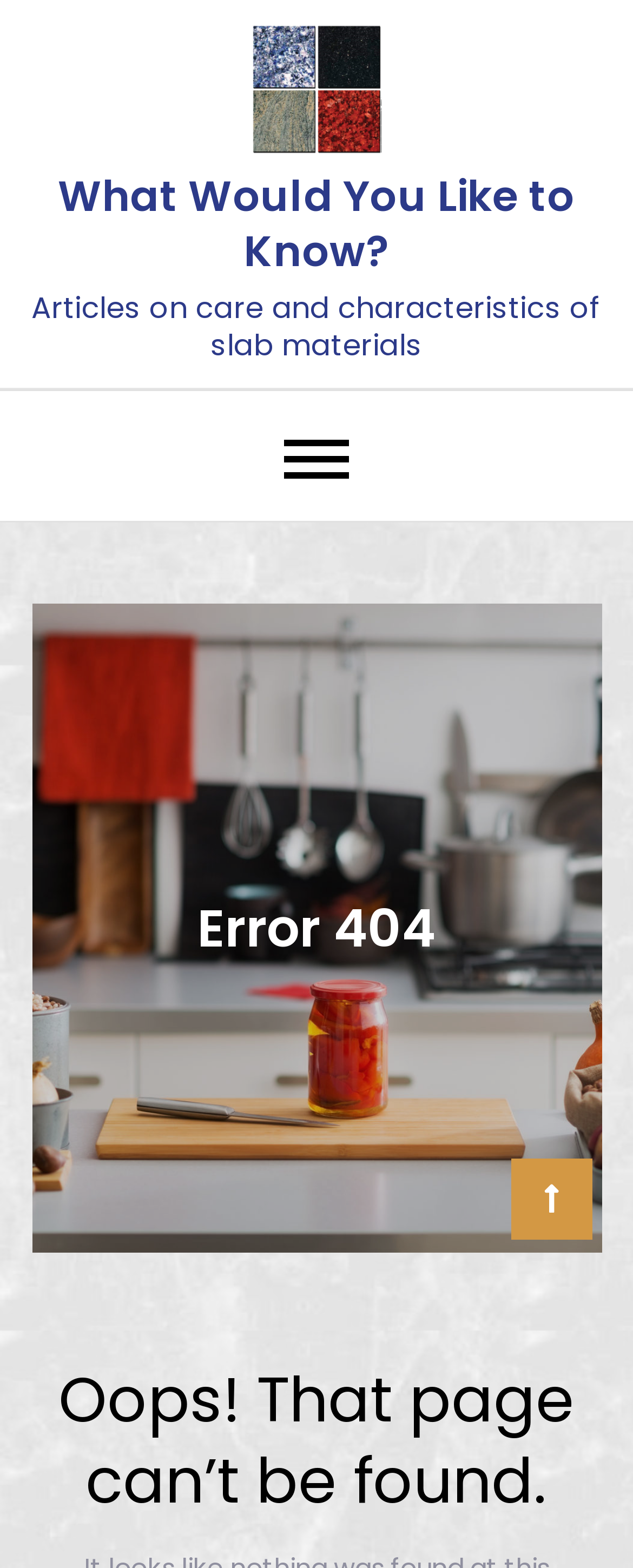Give a detailed overview of the webpage's appearance and contents.

The webpage displays a "Page not found" error message. At the top, there is a prominent heading that reads "What Would You Like to Know?" accompanied by a link and an image with the same text. Below this, there is a secondary heading with the same text, which is also a link. 

Underneath, there is a paragraph of text that discusses "Articles on care and characteristics of slab materials". 

On the left side of the page, there is a primary navigation menu represented by a button. 

The main content of the page is dominated by a large error message, "Error 404", which is centered on the page. Below this, there is a heading that apologizes for the inconvenience, stating "Oops! That page can’t be found."